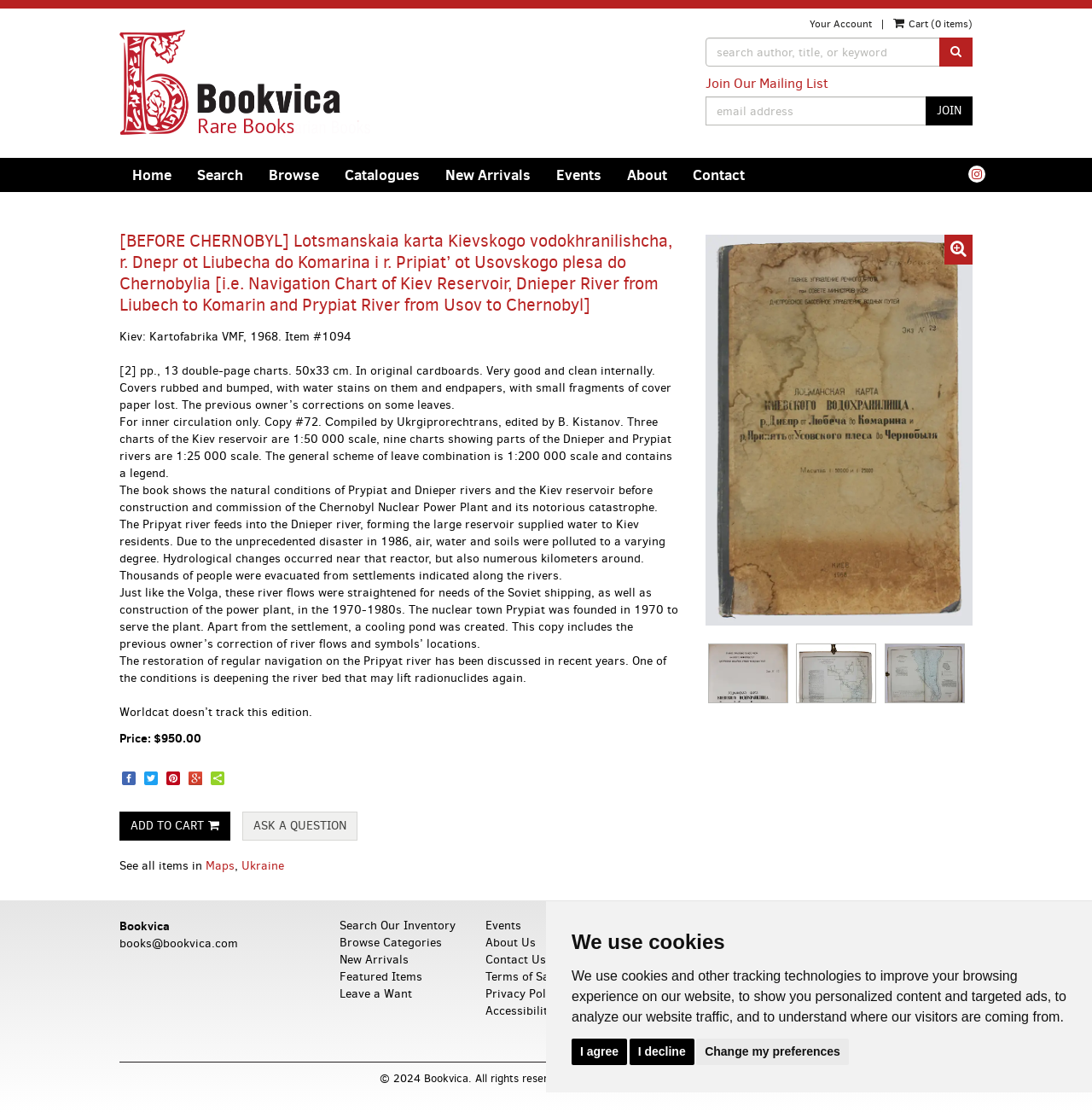Please reply to the following question with a single word or a short phrase:
What is the name of the navigation chart?

Lotsmanskaia karta Kievskogo vodokhranilishcha